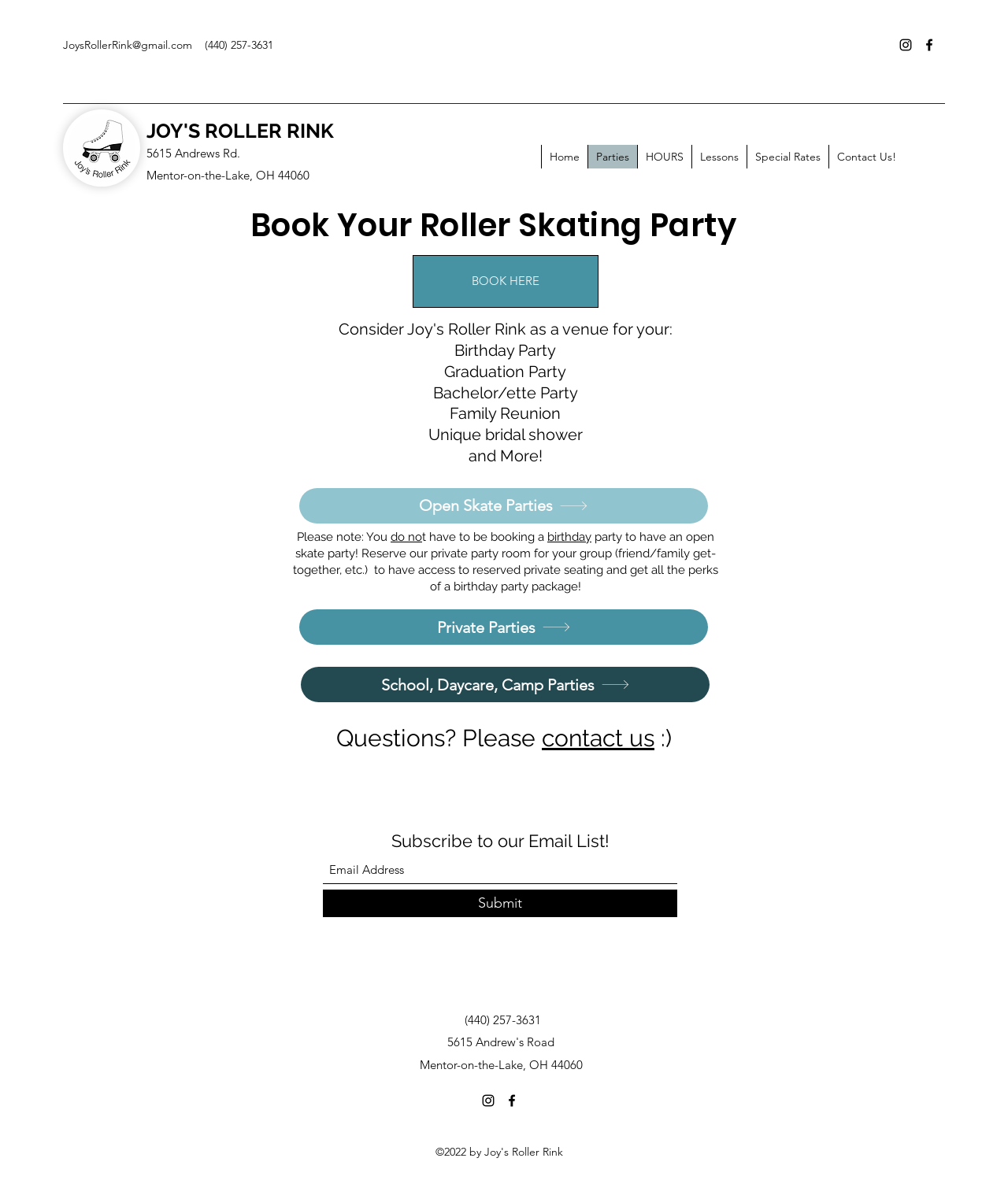Please give a succinct answer using a single word or phrase:
What is the address of Joy's Roller Rink?

5615 Andrews Rd. Mentor-on-the-Lake, OH 44060